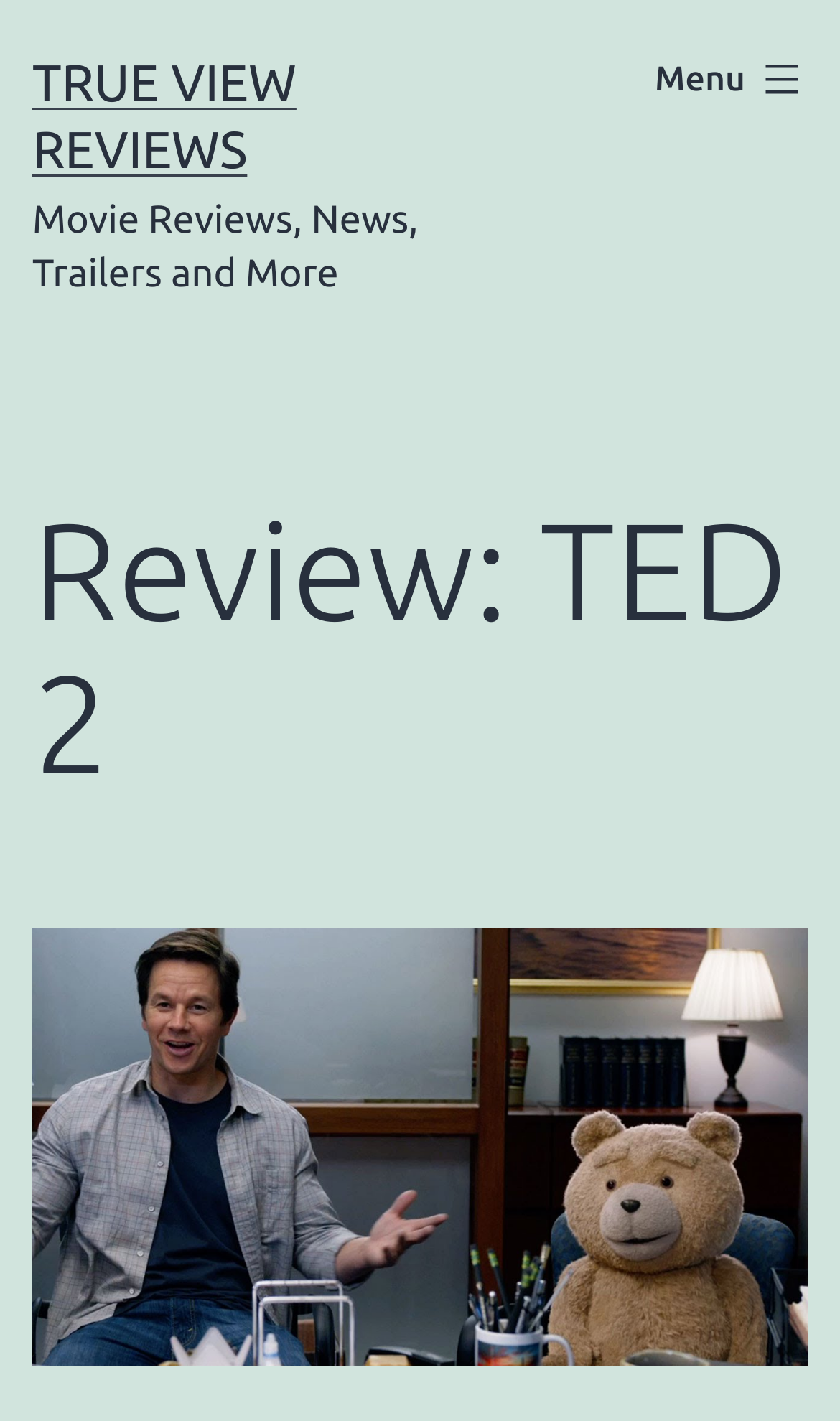Please find and generate the text of the main header of the webpage.

Review: TED 2